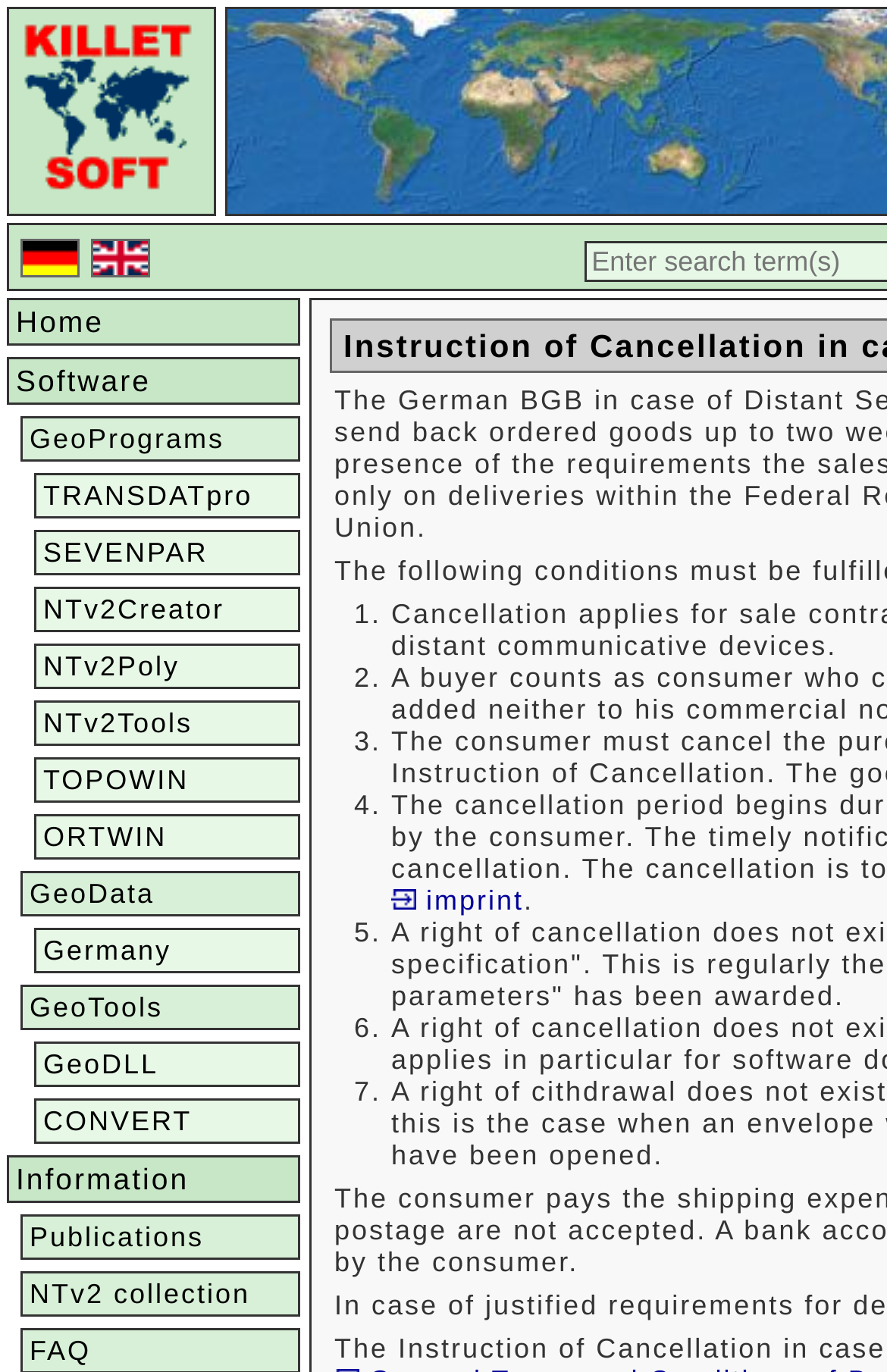Identify the bounding box coordinates for the element you need to click to achieve the following task: "Click the GeoPrograms link". The coordinates must be four float values ranging from 0 to 1, formatted as [left, top, right, bottom].

[0.033, 0.308, 0.328, 0.331]